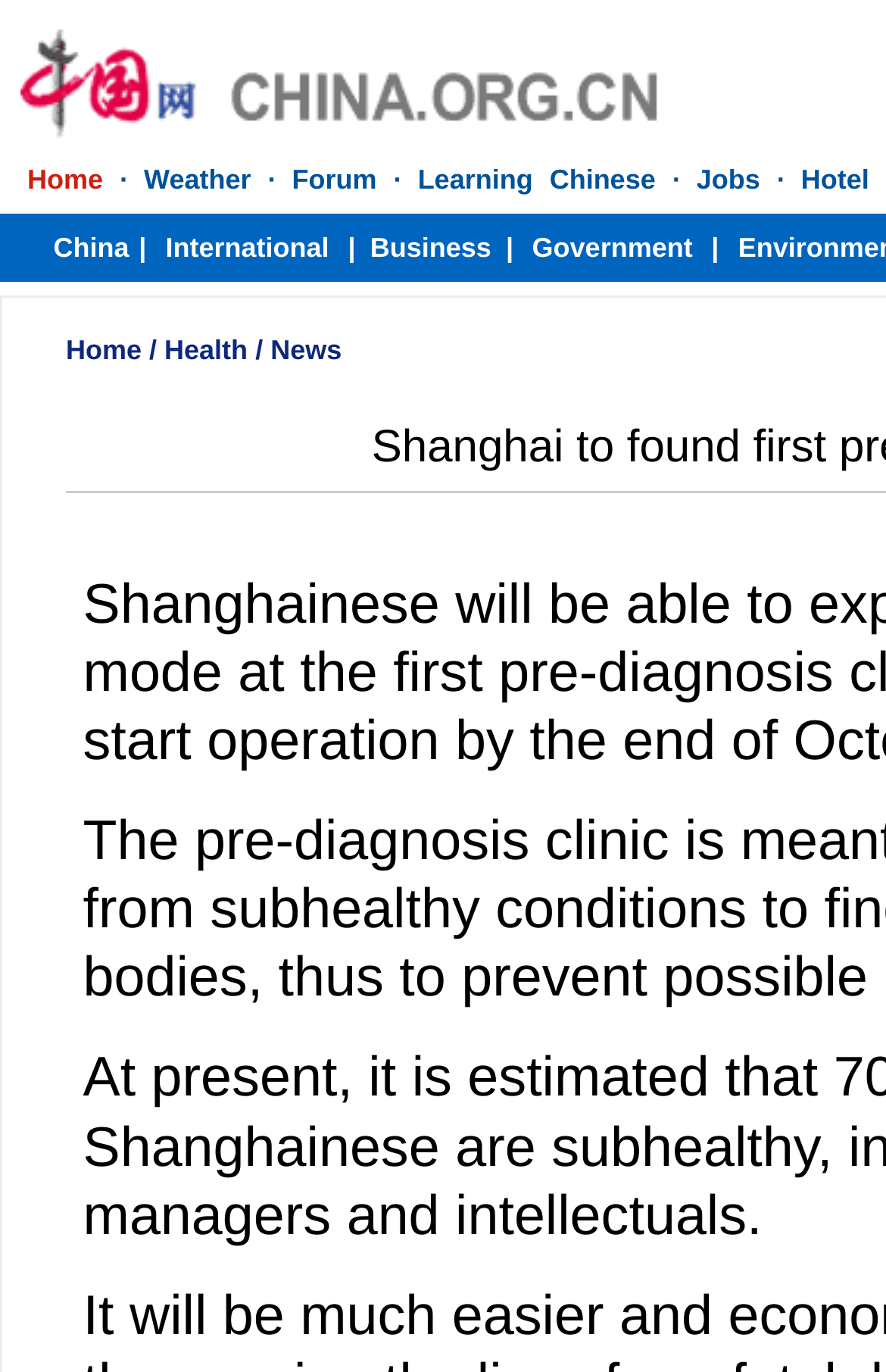Identify the bounding box for the UI element described as: "alt="Sephora UK logo"". Ensure the coordinates are four float numbers between 0 and 1, formatted as [left, top, right, bottom].

None